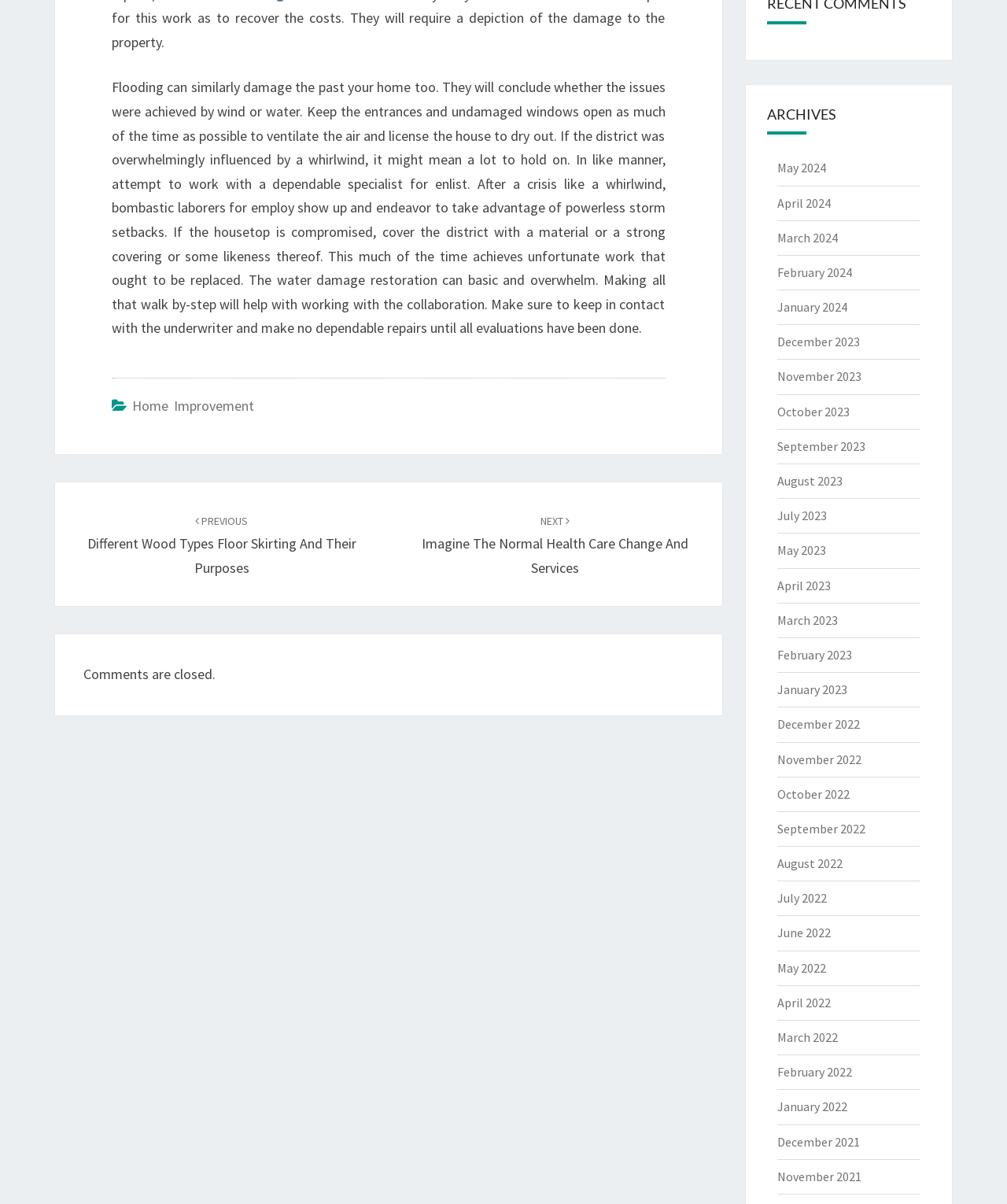Determine the bounding box coordinates of the UI element described below. Use the format (top-left x, top-left y, bottom-right x, bottom-right y) with floating point numbers between 0 and 1: February 2024

[0.771, 0.22, 0.846, 0.233]